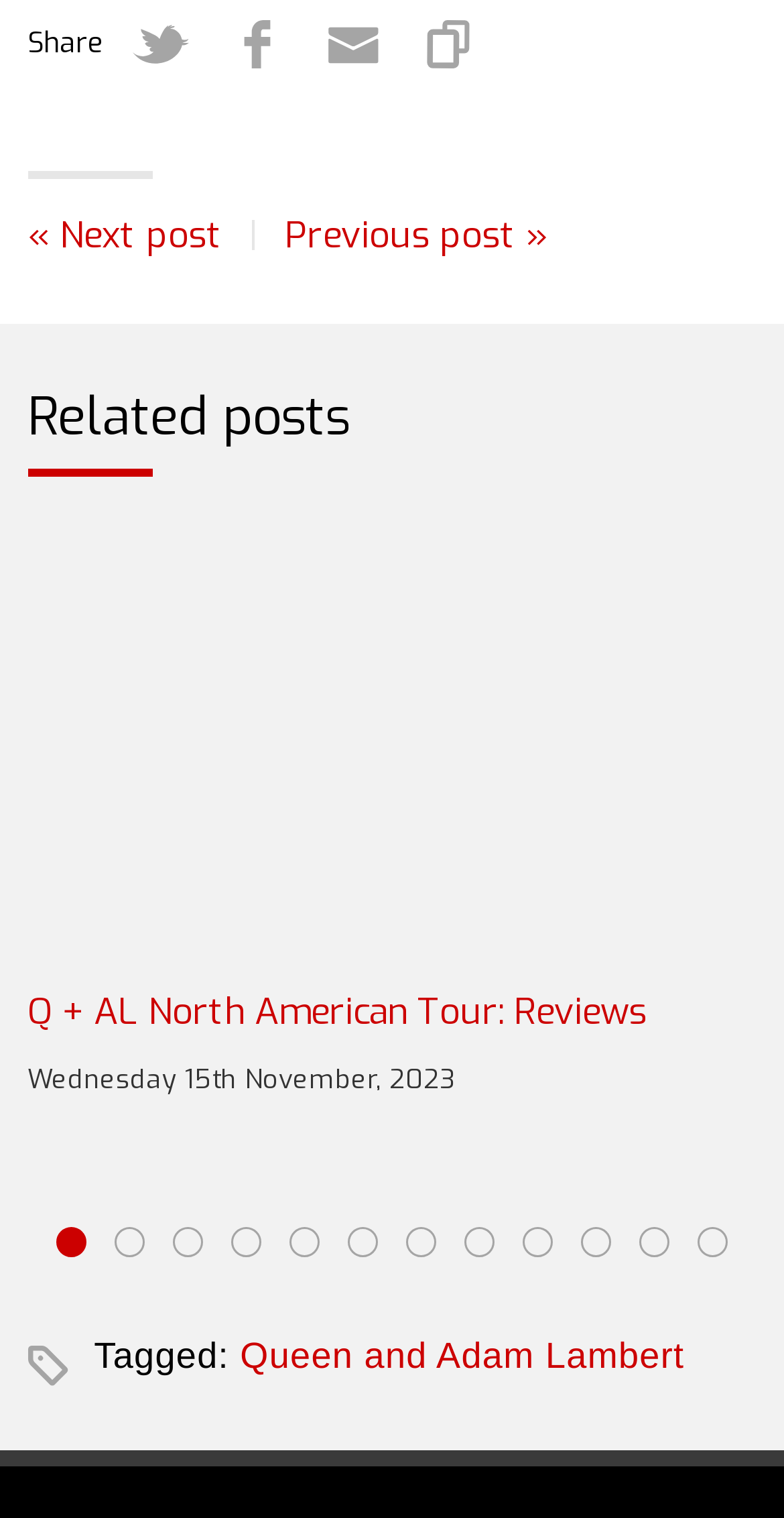What is the date of the article?
Using the visual information, reply with a single word or short phrase.

Wednesday 15th November, 2023